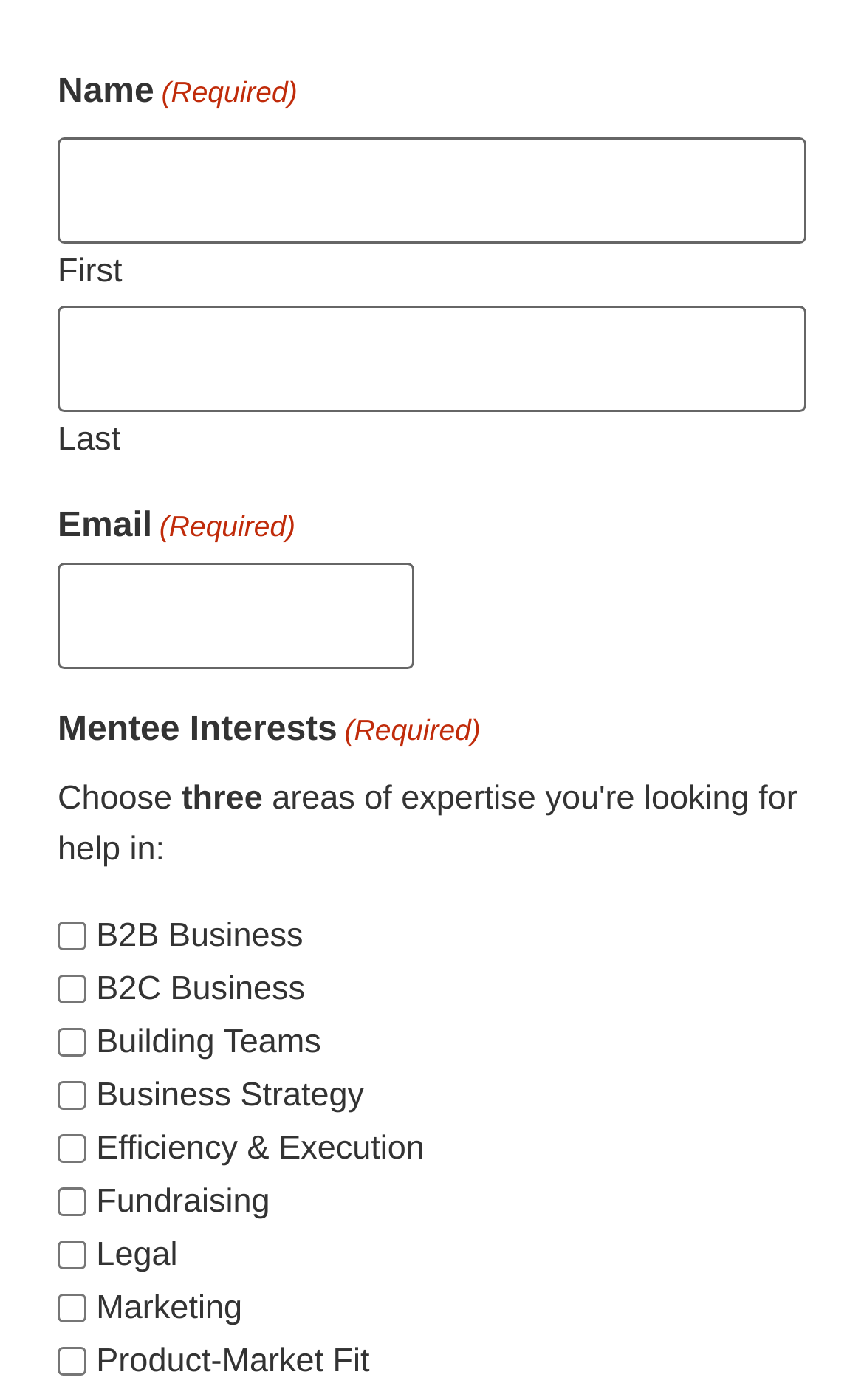Identify the bounding box coordinates of the region I need to click to complete this instruction: "Select B2B Business".

[0.067, 0.659, 0.1, 0.68]